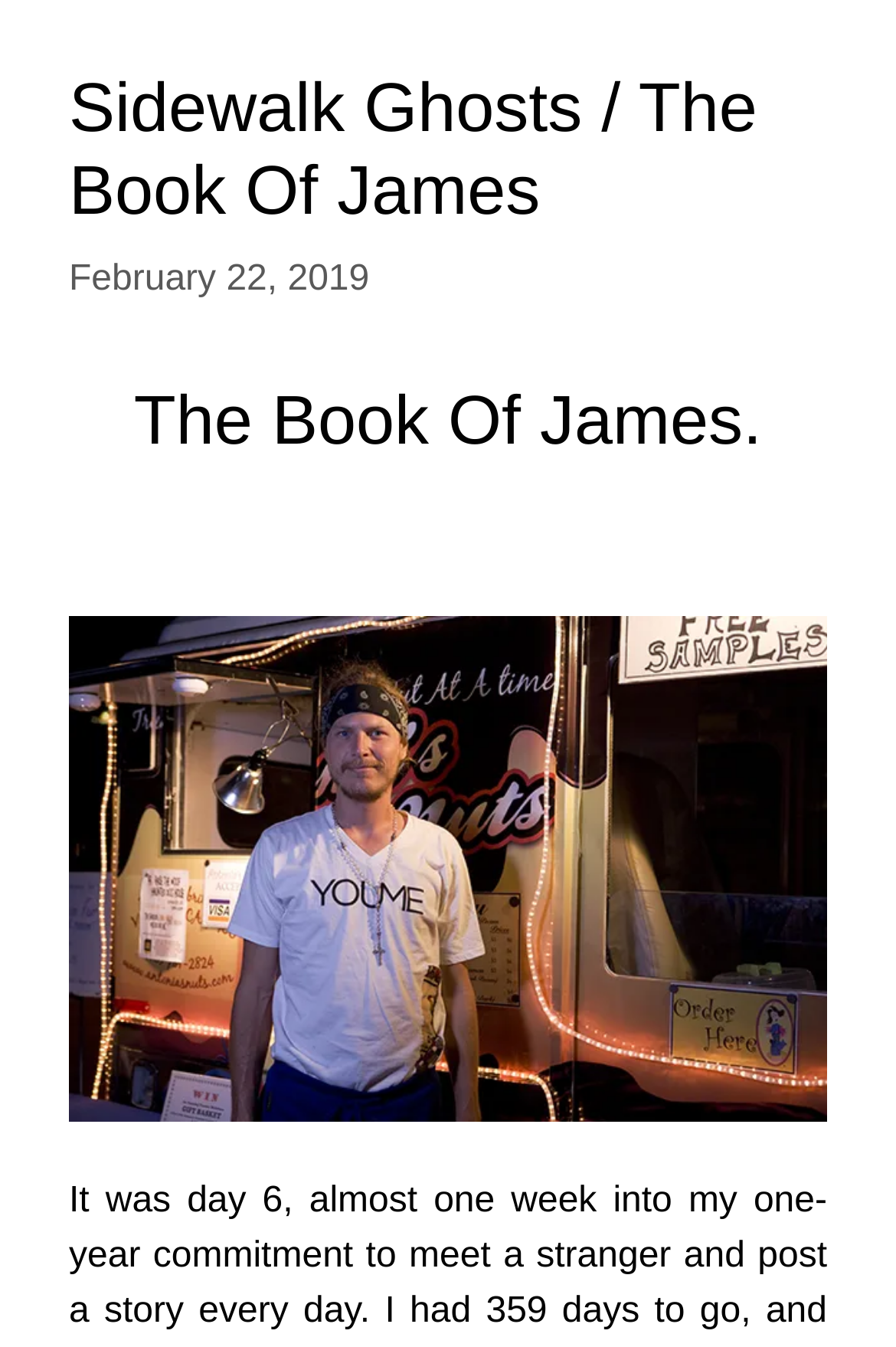What is the author of the article?
Examine the image and give a concise answer in one word or a short phrase.

Not specified